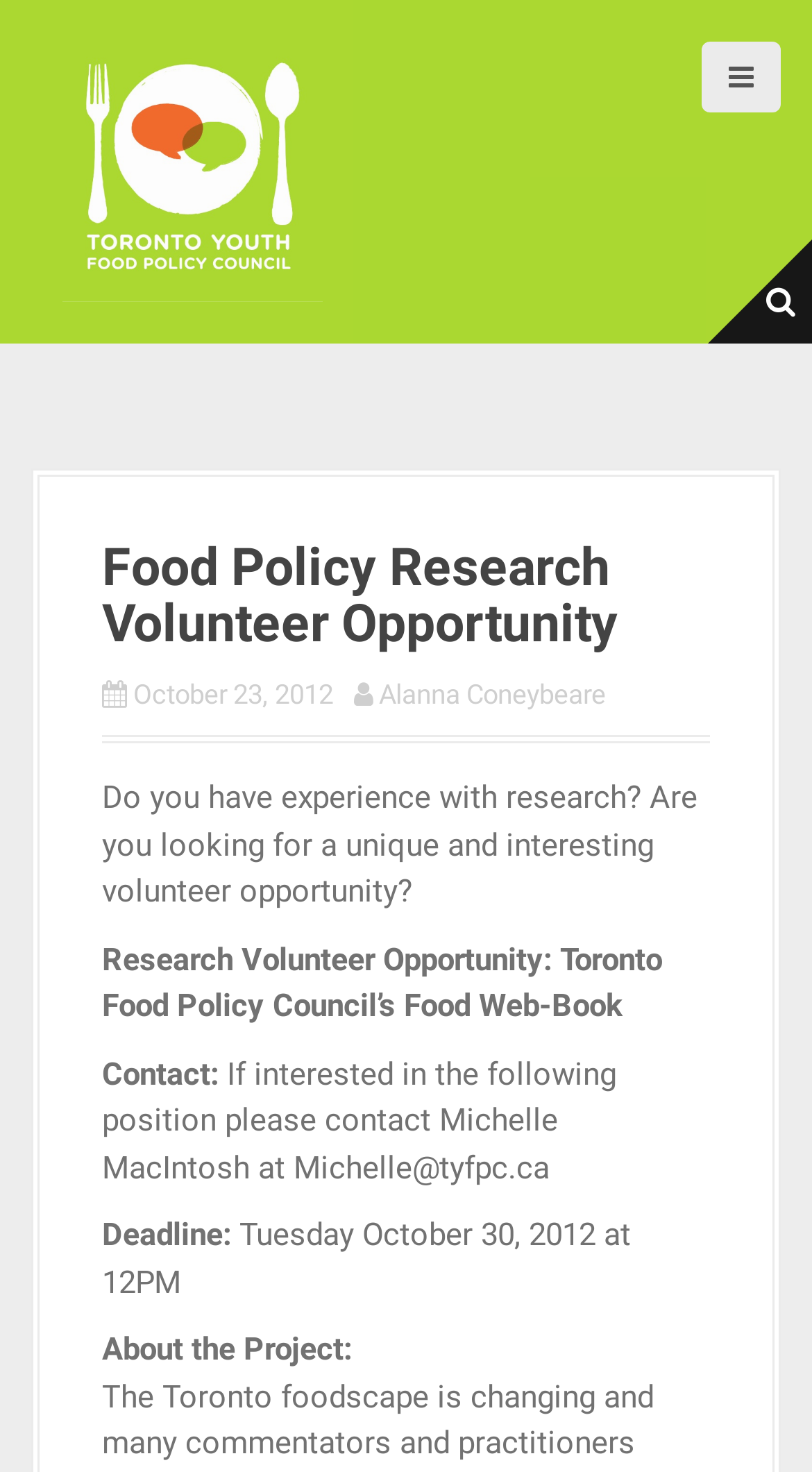Please identify the webpage's heading and generate its text content.

Food Policy Research Volunteer Opportunity